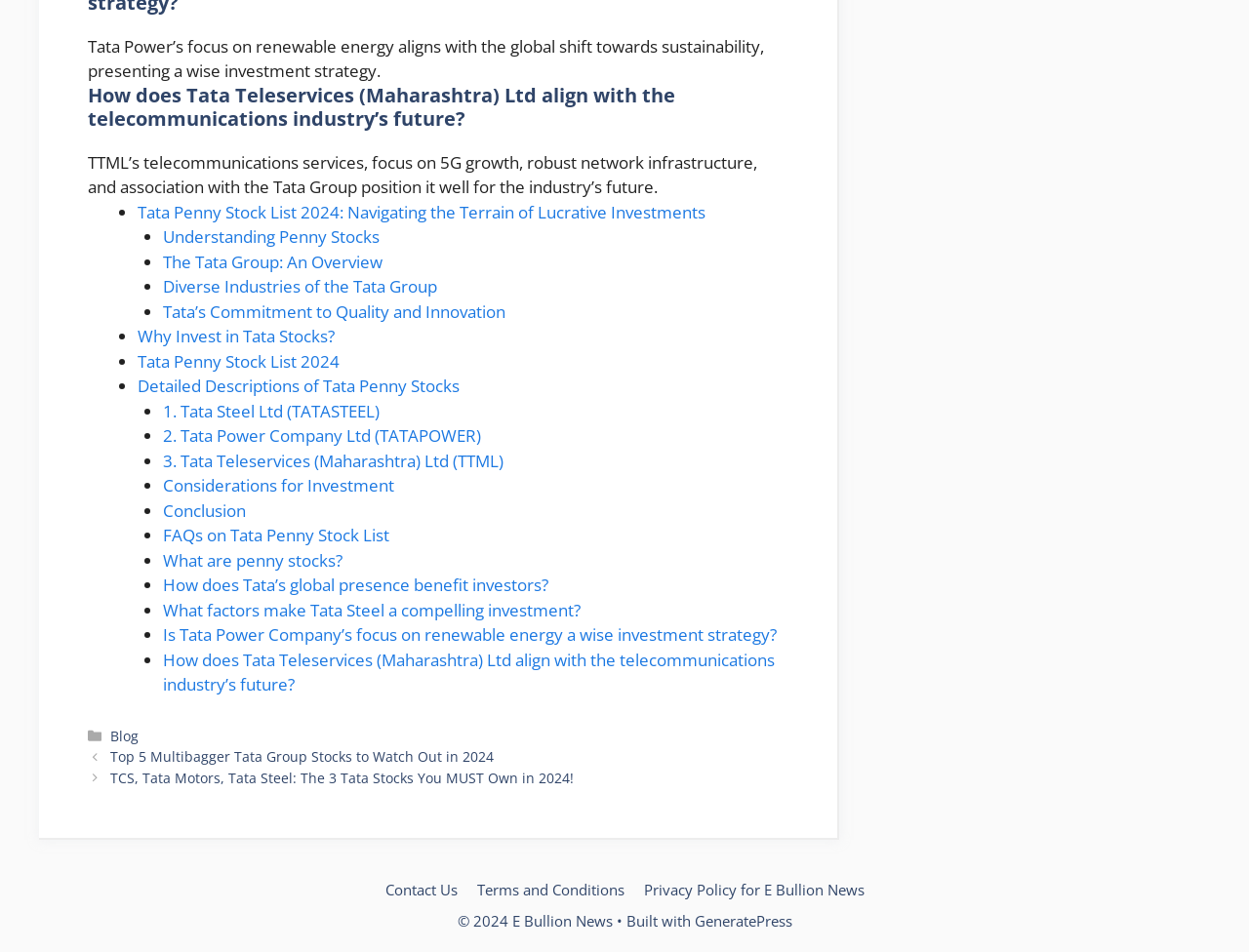What is the year of the copyright statement?
Offer a detailed and exhaustive answer to the question.

The StaticText element with the text '© 2024 E Bullion News' indicates that the year of the copyright statement is 2024.